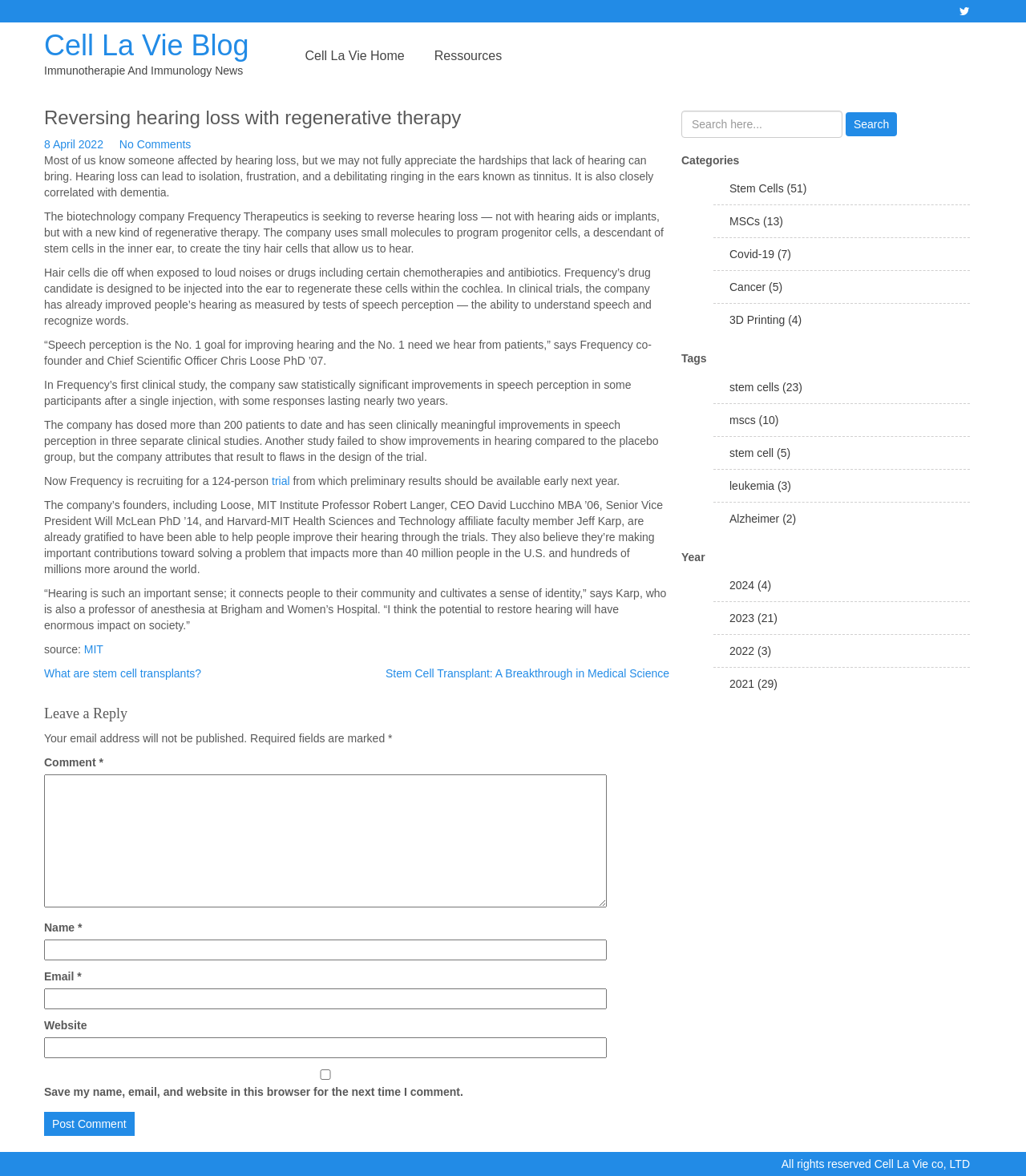How many people has Frequency dosed to date?
Provide a well-explained and detailed answer to the question.

According to the article, Frequency has dosed more than 200 patients to date, as part of their clinical studies.